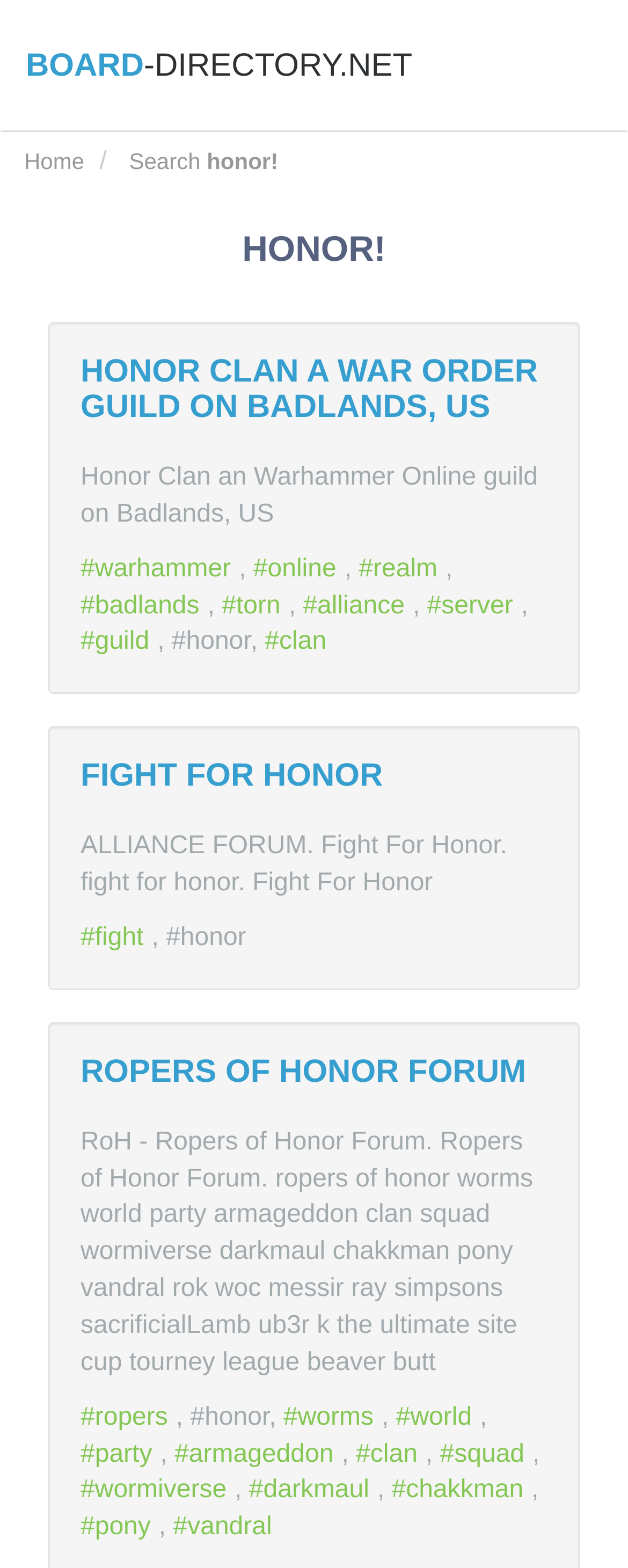Show the bounding box coordinates of the region that should be clicked to follow the instruction: "enter ROPERS OF HONOR FORUM."

[0.128, 0.672, 0.838, 0.695]